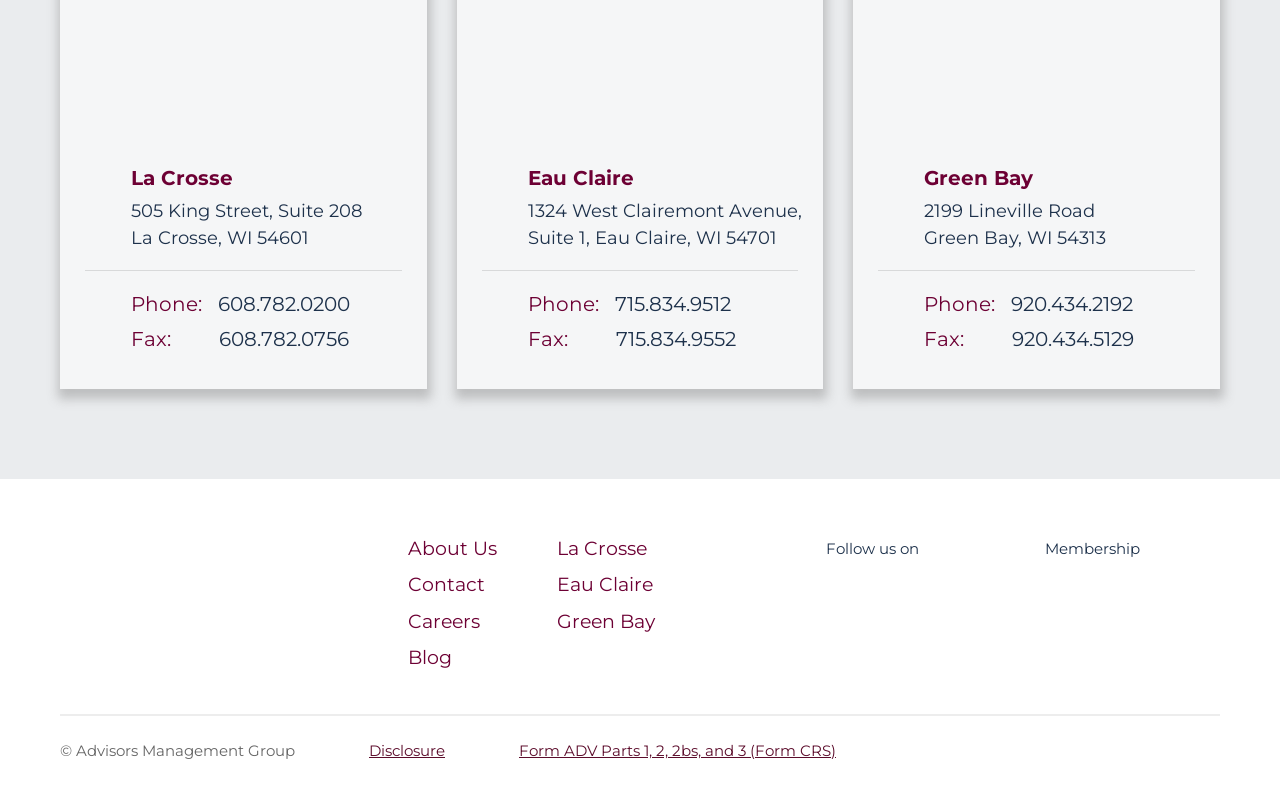Provide a one-word or short-phrase response to the question:
What is the copyright information at the bottom of the webpage?

Advisors Management Group